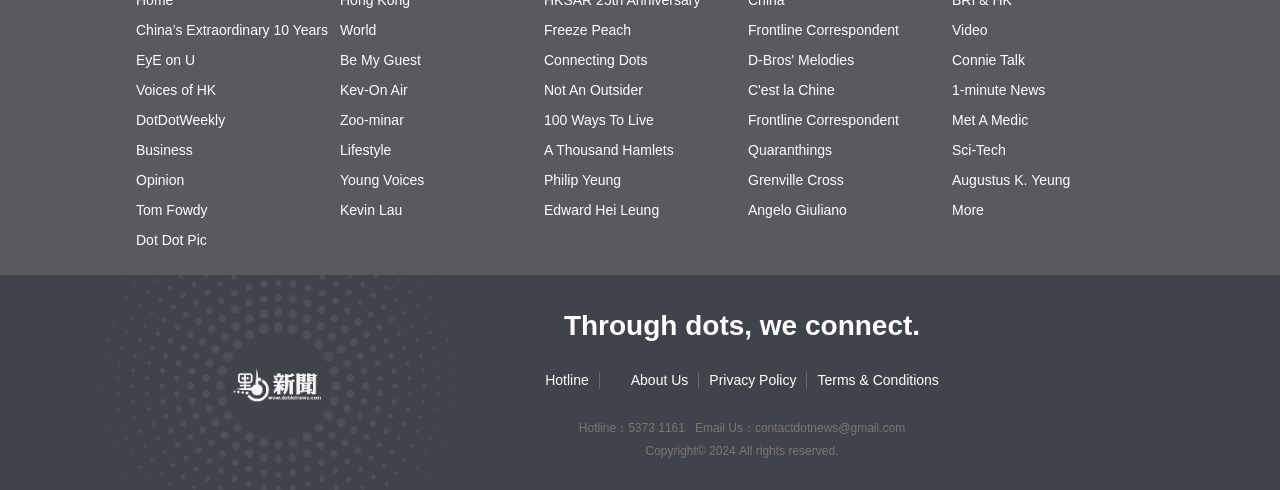Please use the details from the image to answer the following question comprehensively:
What is the text of the slogan?

I looked for a static text element that seems to be a slogan or a motto of the website, and I found the text 'Through dots, we connect.' at the bottom of the webpage.